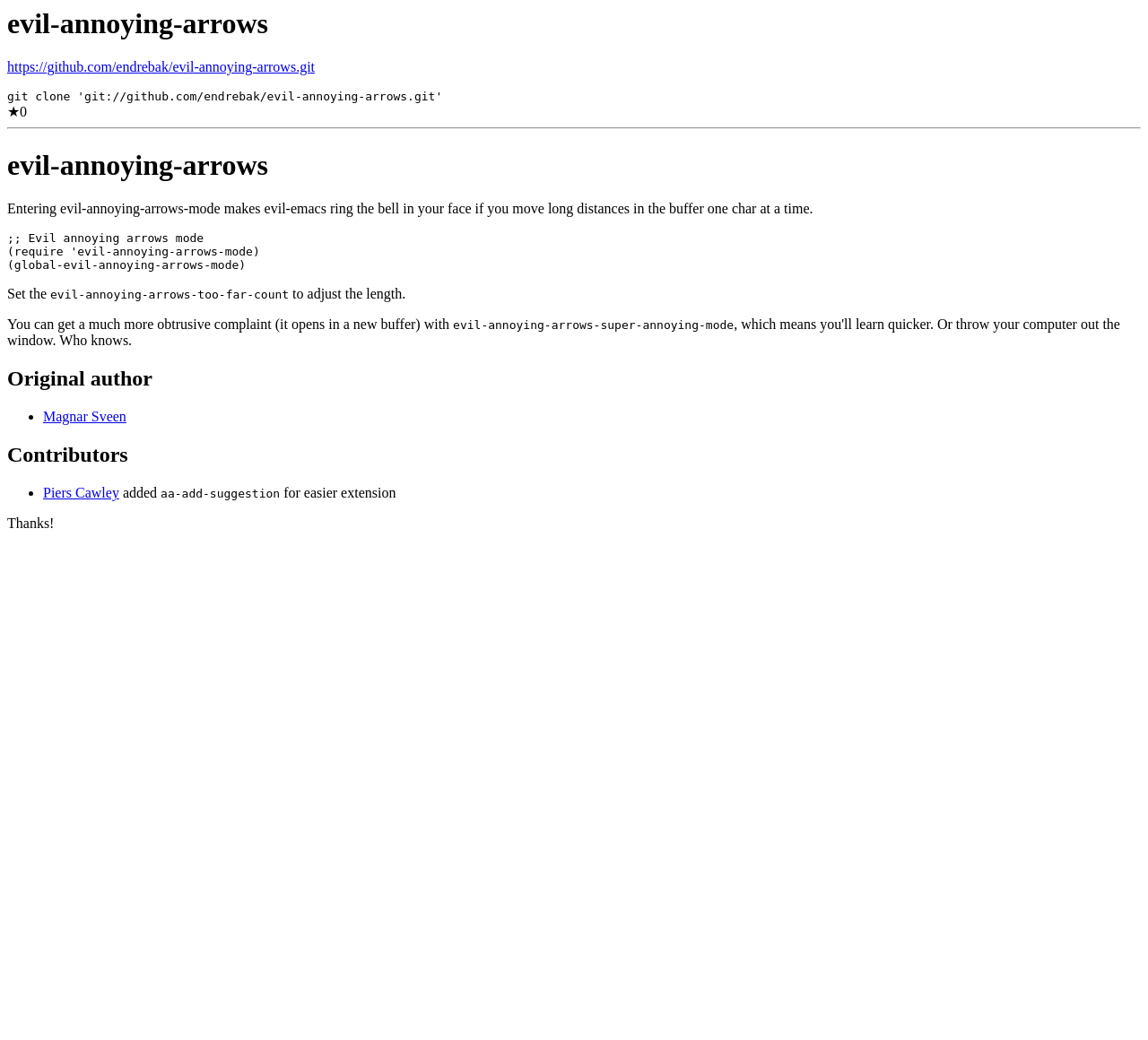Using the format (top-left x, top-left y, bottom-right x, bottom-right y), provide the bounding box coordinates for the described UI element. All values should be floating point numbers between 0 and 1: Piers Cawley

[0.038, 0.466, 0.104, 0.481]